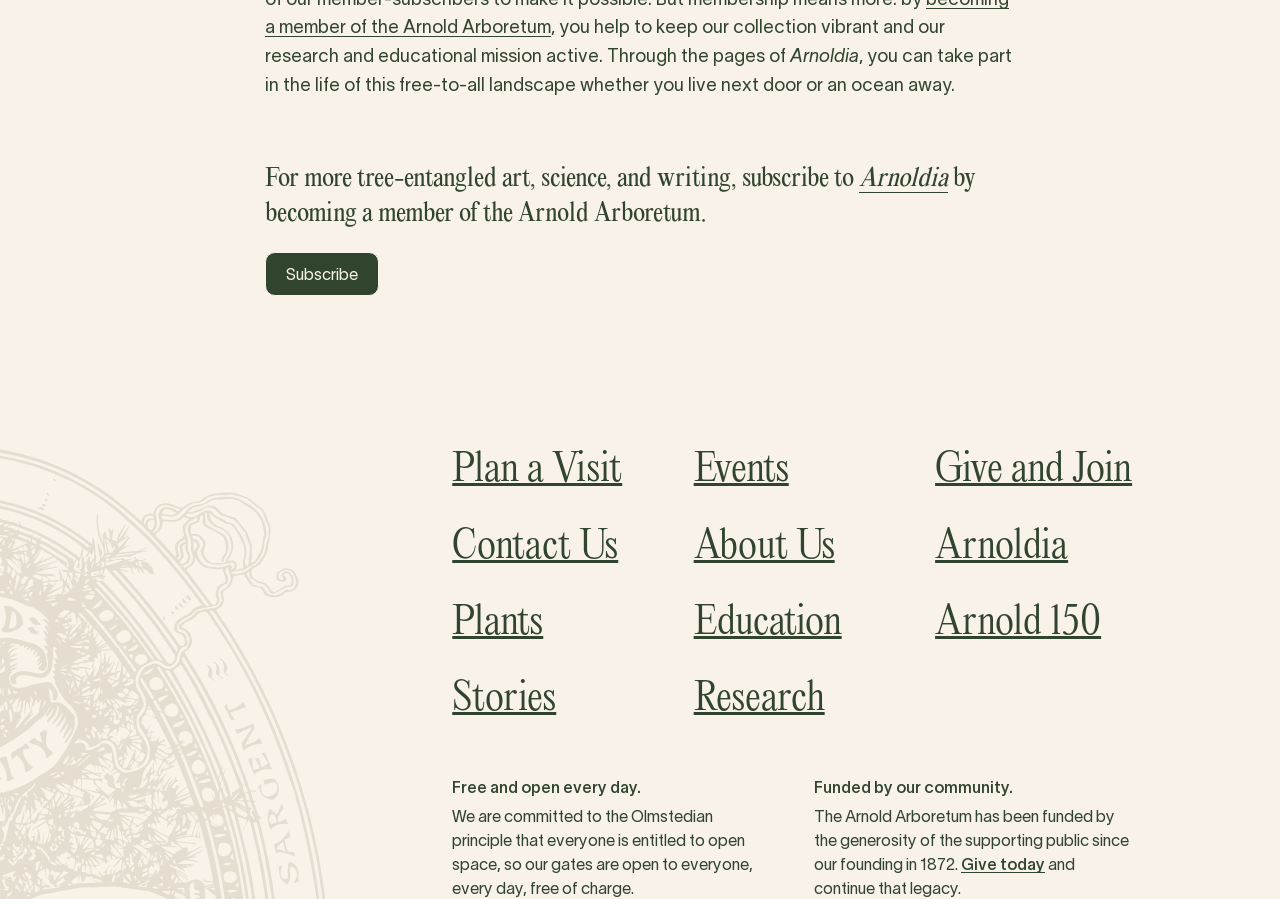Please find the bounding box coordinates in the format (top-left x, top-left y, bottom-right x, bottom-right y) for the given element description. Ensure the coordinates are floating point numbers between 0 and 1. Description: Arnoldia

[0.731, 0.582, 0.834, 0.632]